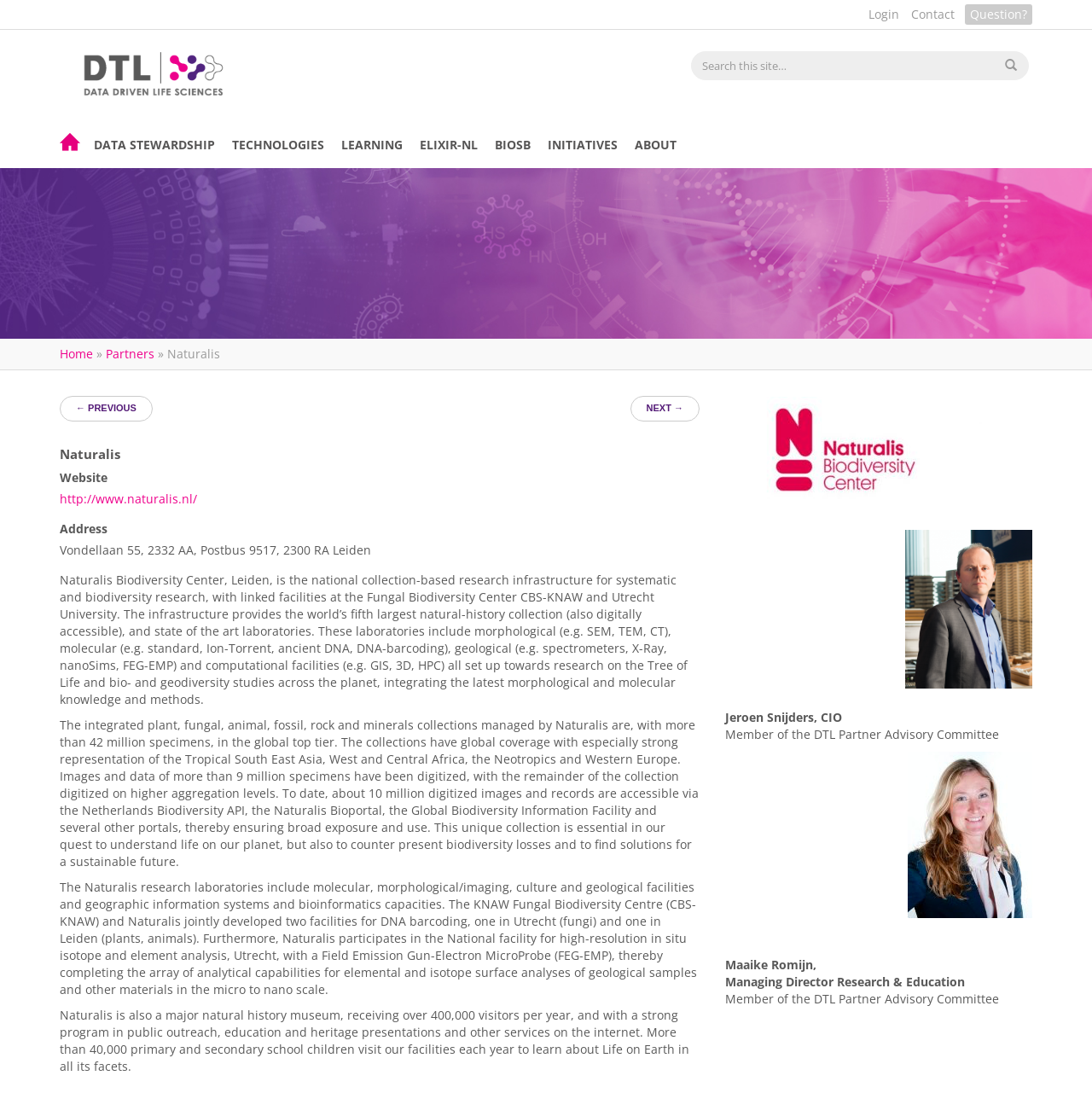Kindly determine the bounding box coordinates of the area that needs to be clicked to fulfill this instruction: "Click on the question mark".

[0.888, 0.005, 0.941, 0.02]